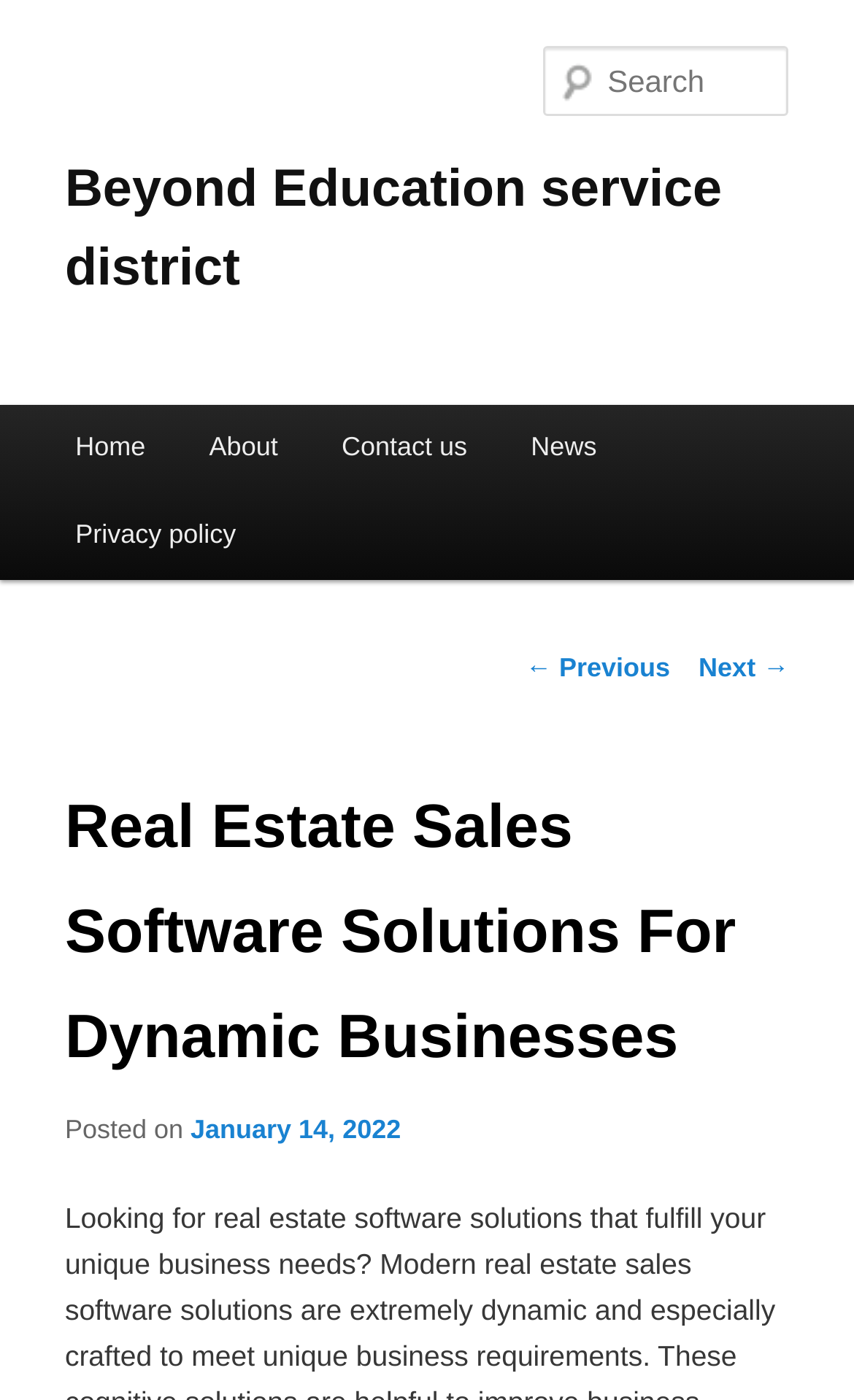Determine the bounding box coordinates of the clickable element to complete this instruction: "View previous post". Provide the coordinates in the format of four float numbers between 0 and 1, [left, top, right, bottom].

[0.615, 0.466, 0.785, 0.488]